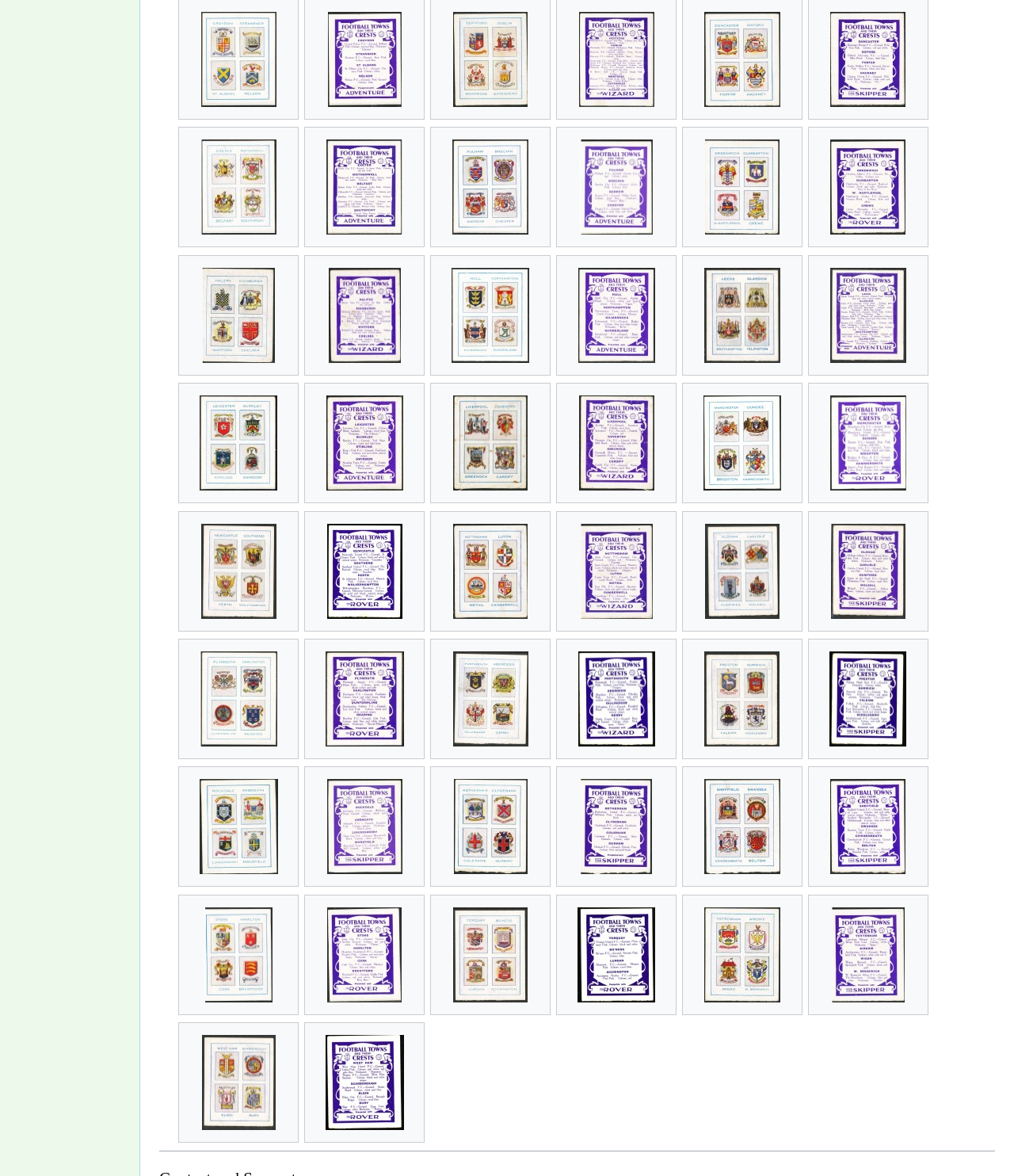Using the information in the image, give a comprehensive answer to the question: 
What is the city associated with the first image?

The first image is labeled as 'Croydon.tho.jpg', which suggests that the city associated with this image is Croydon.